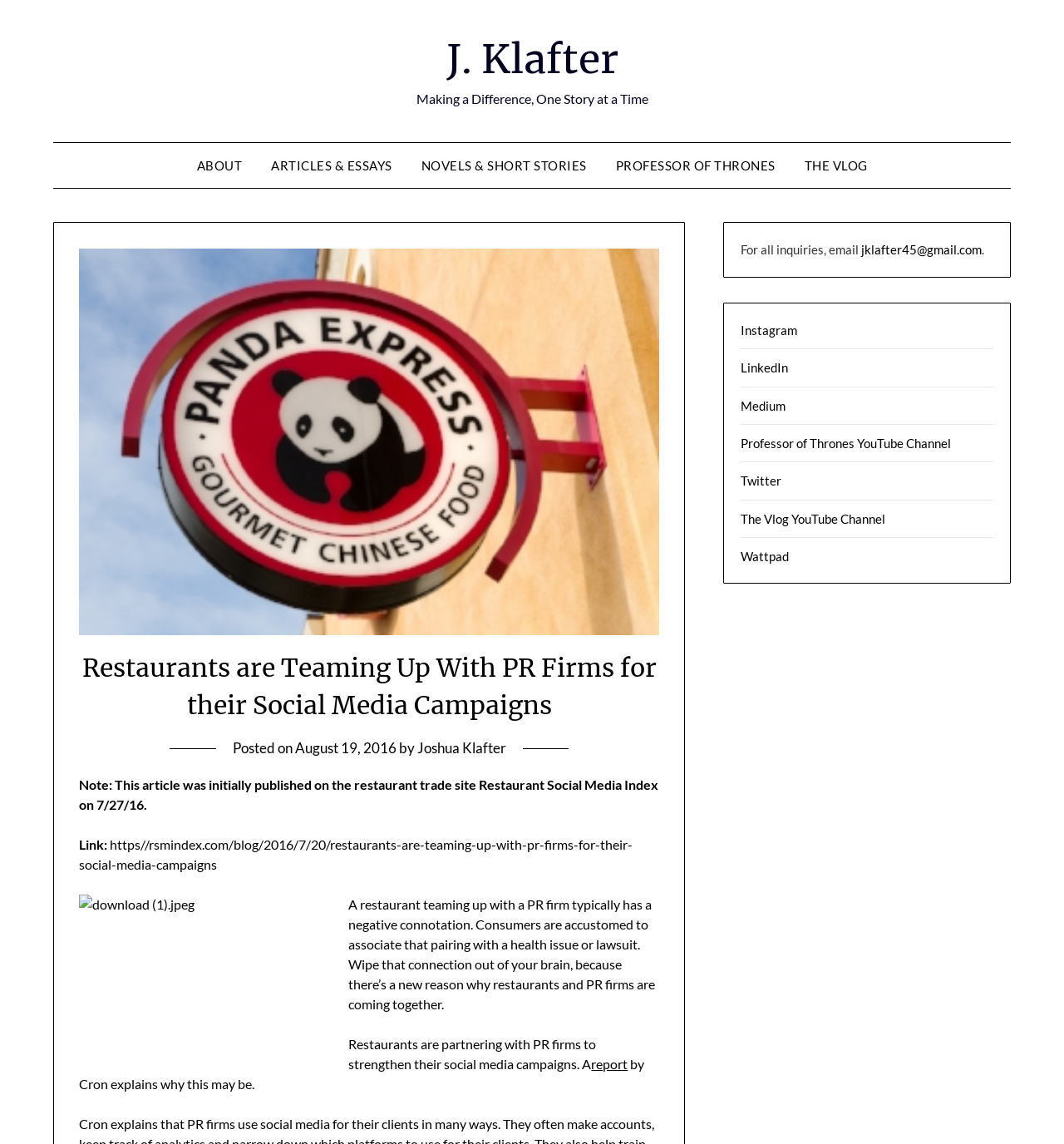Give a one-word or short phrase answer to the question: 
What is the date of the article?

August 19, 2016